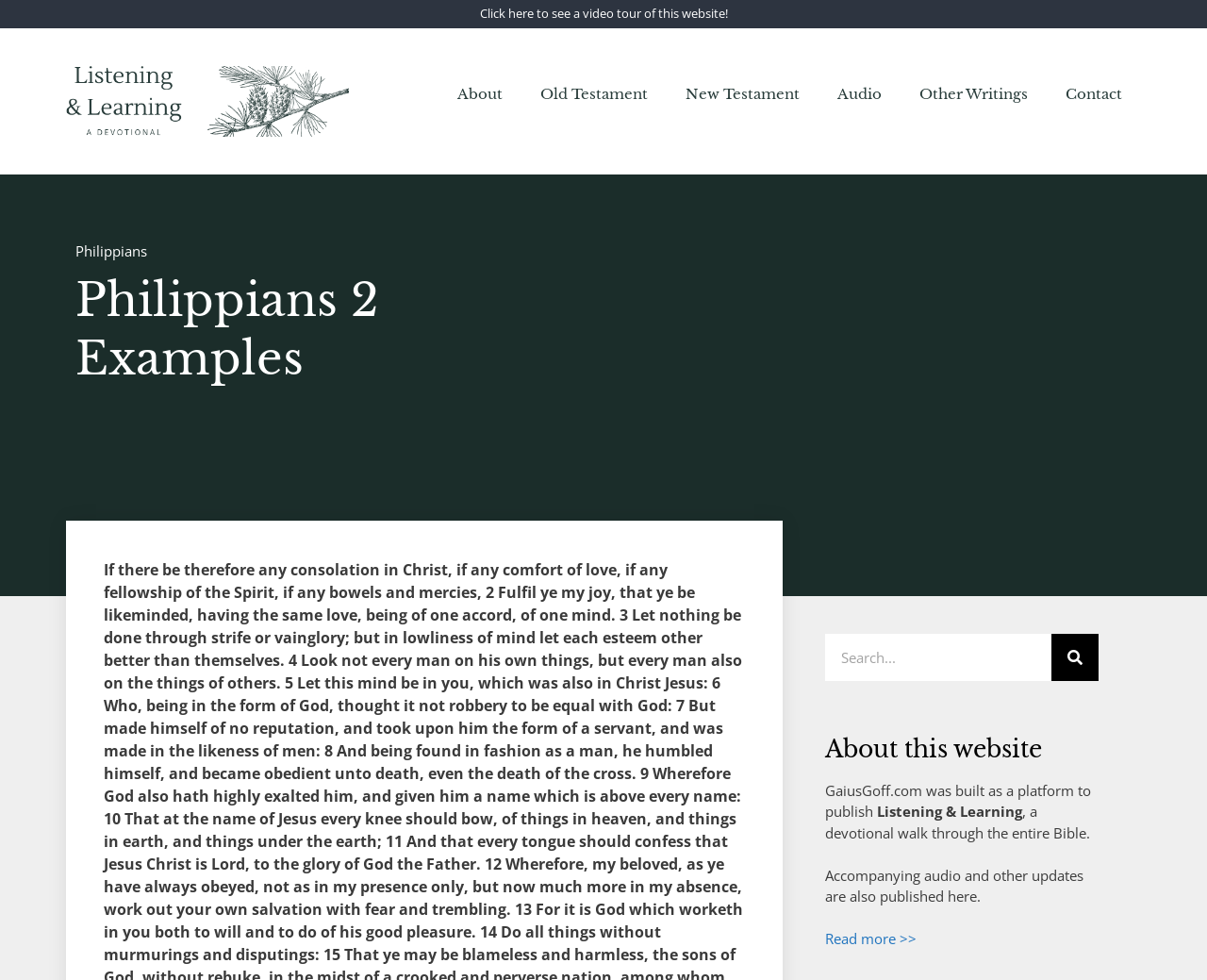Can you find the bounding box coordinates for the element to click on to achieve the instruction: "Visit the 'Philippians' page"?

[0.062, 0.246, 0.122, 0.265]